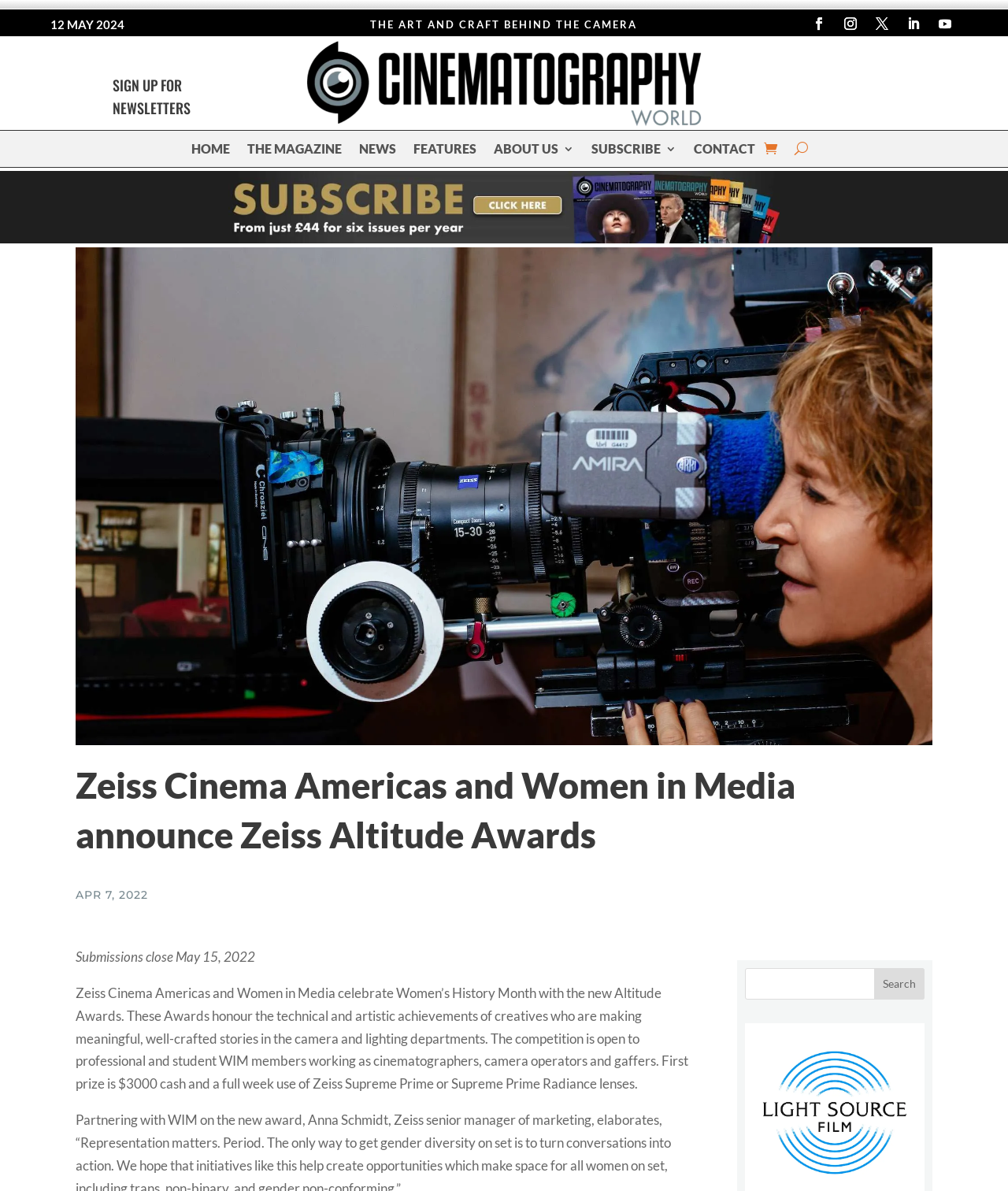Identify the bounding box coordinates of the clickable region to carry out the given instruction: "Search for something".

[0.739, 0.813, 0.917, 0.839]